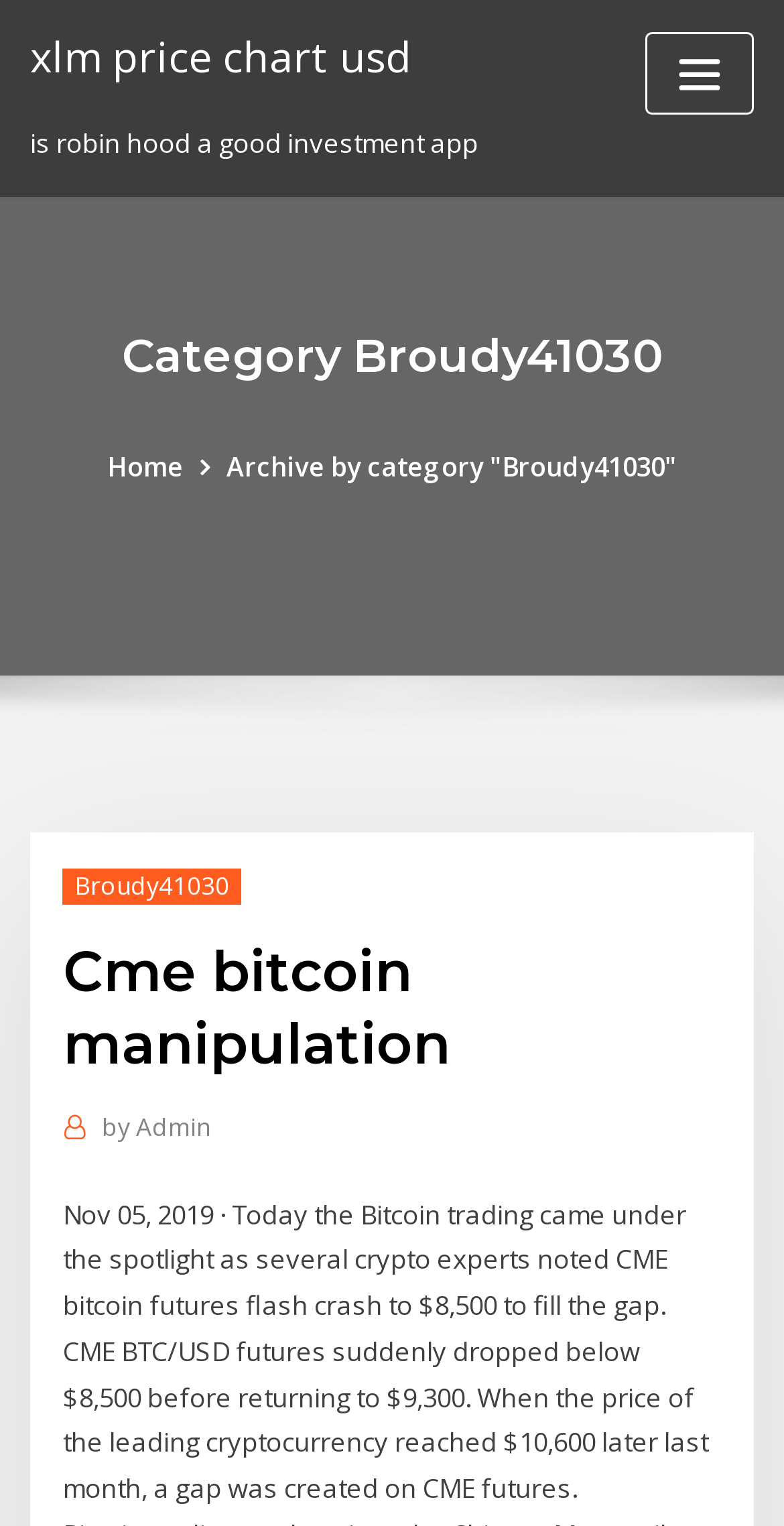What happened to the Bitcoin trading on CME futures?
Answer the question with a single word or phrase derived from the image.

Flash crash to $8,500